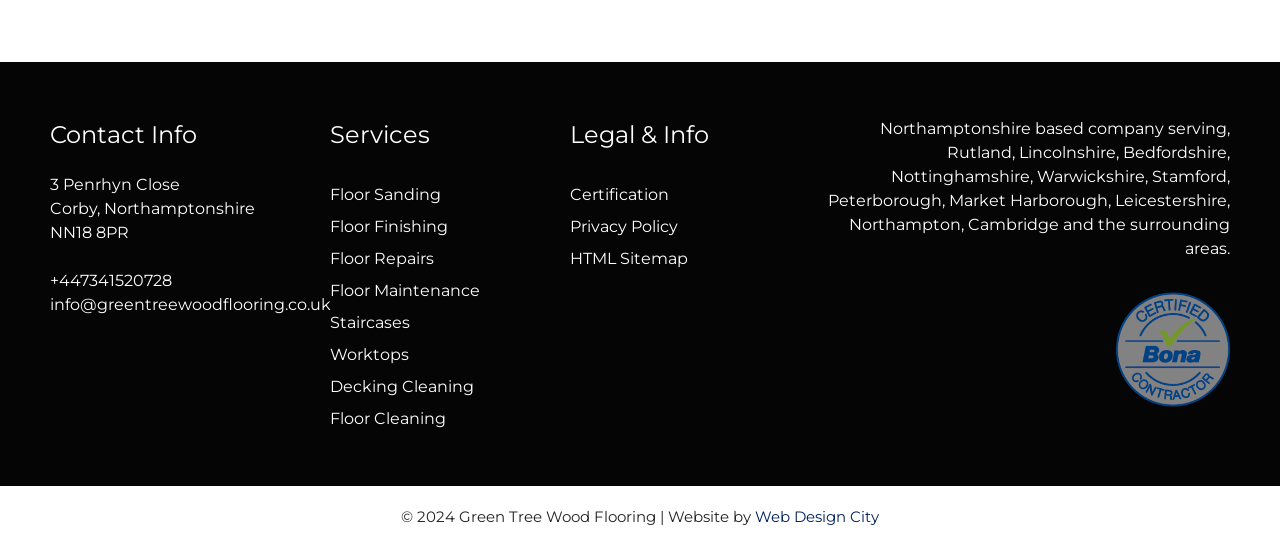Please identify the bounding box coordinates of the element's region that I should click in order to complete the following instruction: "Learn about Certification". The bounding box coordinates consist of four float numbers between 0 and 1, i.e., [left, top, right, bottom].

[0.445, 0.338, 0.523, 0.372]